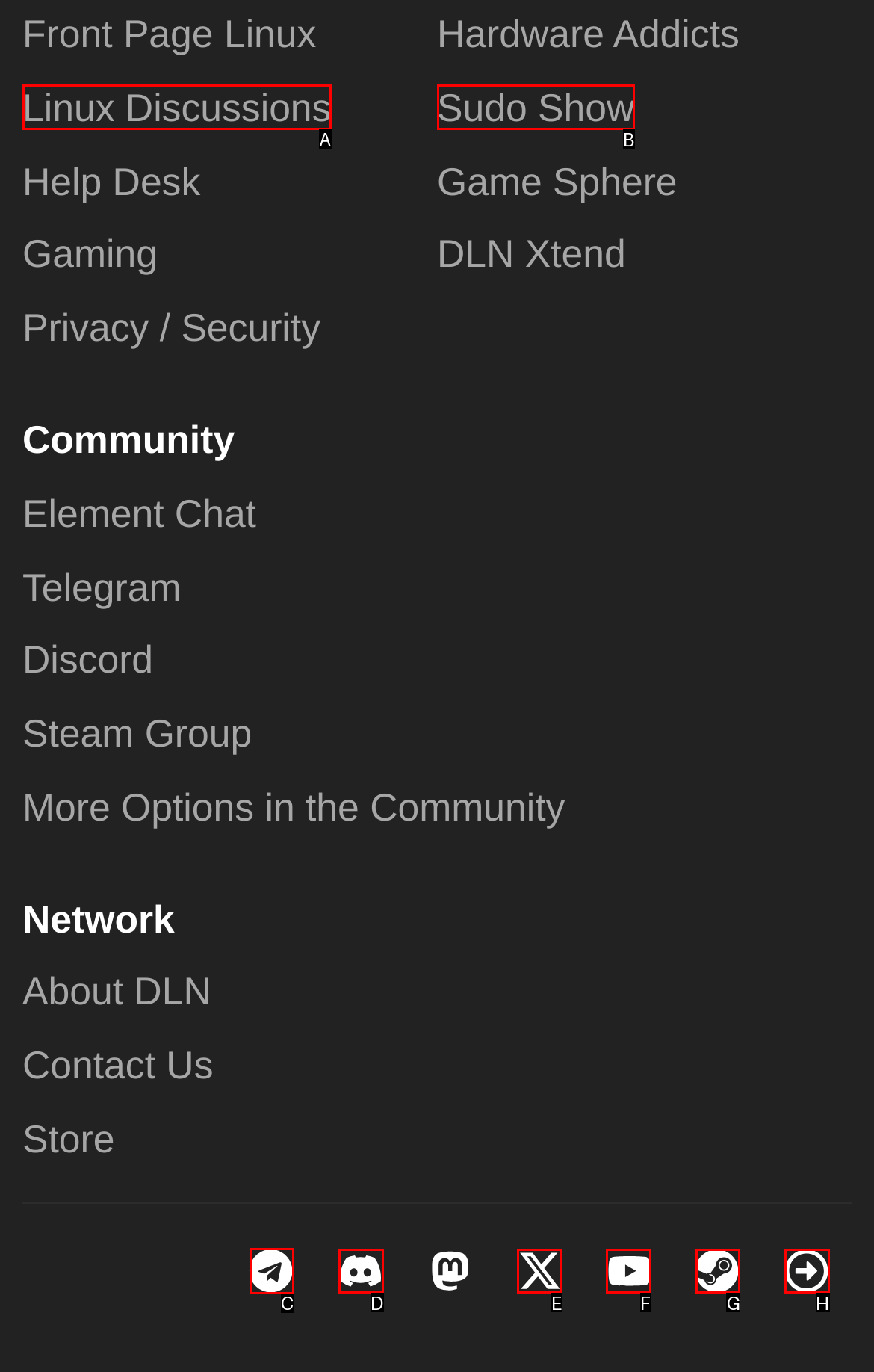Determine the letter of the element you should click to carry out the task: Join the DLN Telegram group
Answer with the letter from the given choices.

C